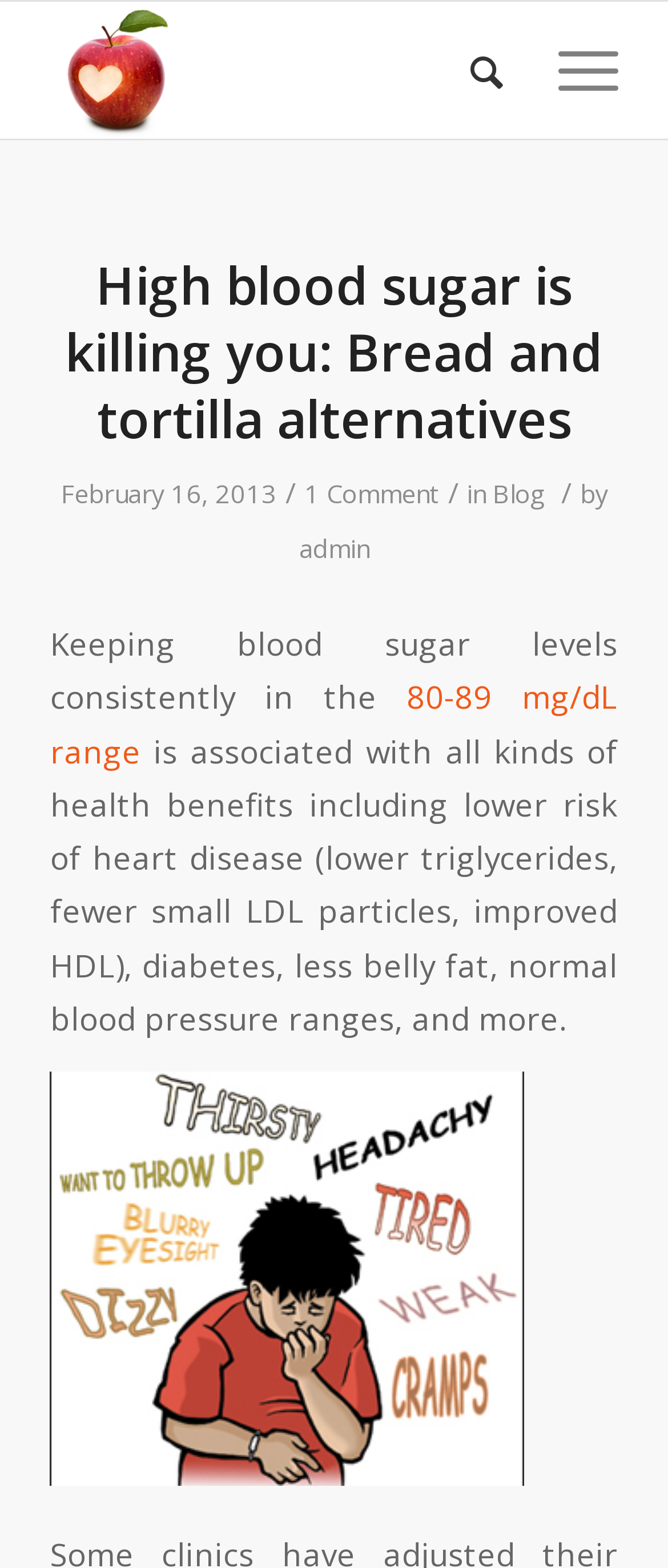Pinpoint the bounding box coordinates of the area that must be clicked to complete this instruction: "View the 'Screen Shot 2013-02-16 at 8.32.07 AM' image".

[0.075, 0.683, 0.785, 0.947]